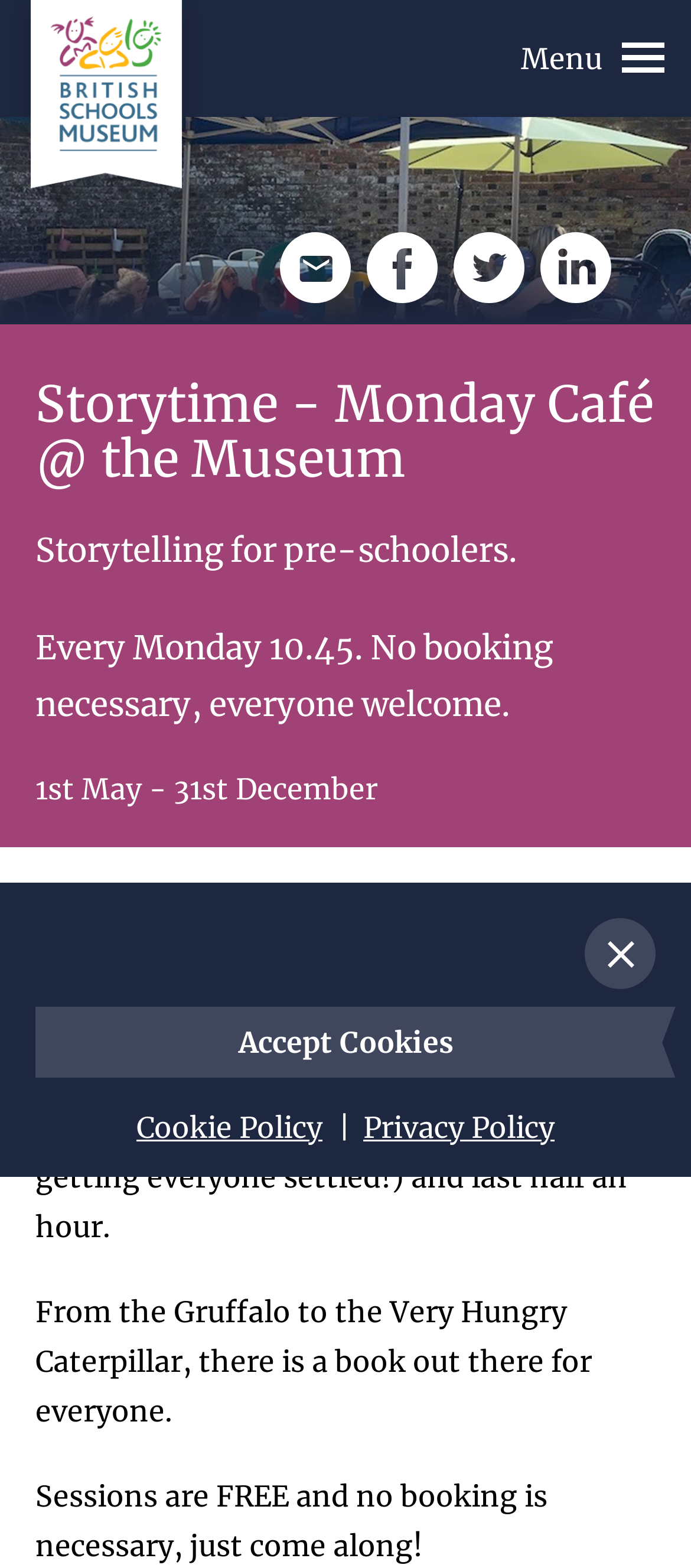Specify the bounding box coordinates of the area that needs to be clicked to achieve the following instruction: "Visit the Facebook page".

[0.531, 0.148, 0.633, 0.193]